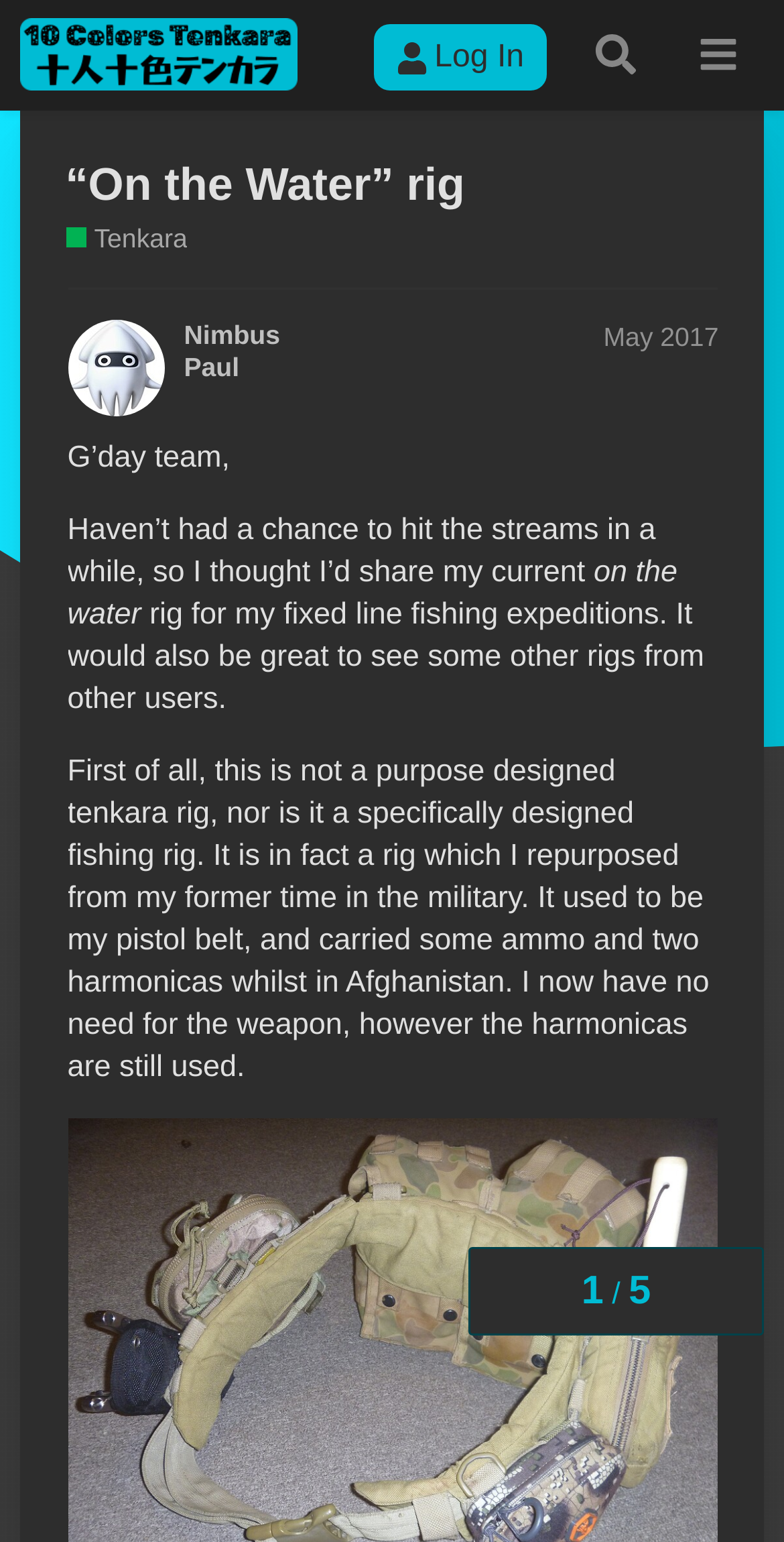Find the bounding box coordinates for the HTML element specified by: "Log In".

[0.477, 0.016, 0.697, 0.059]